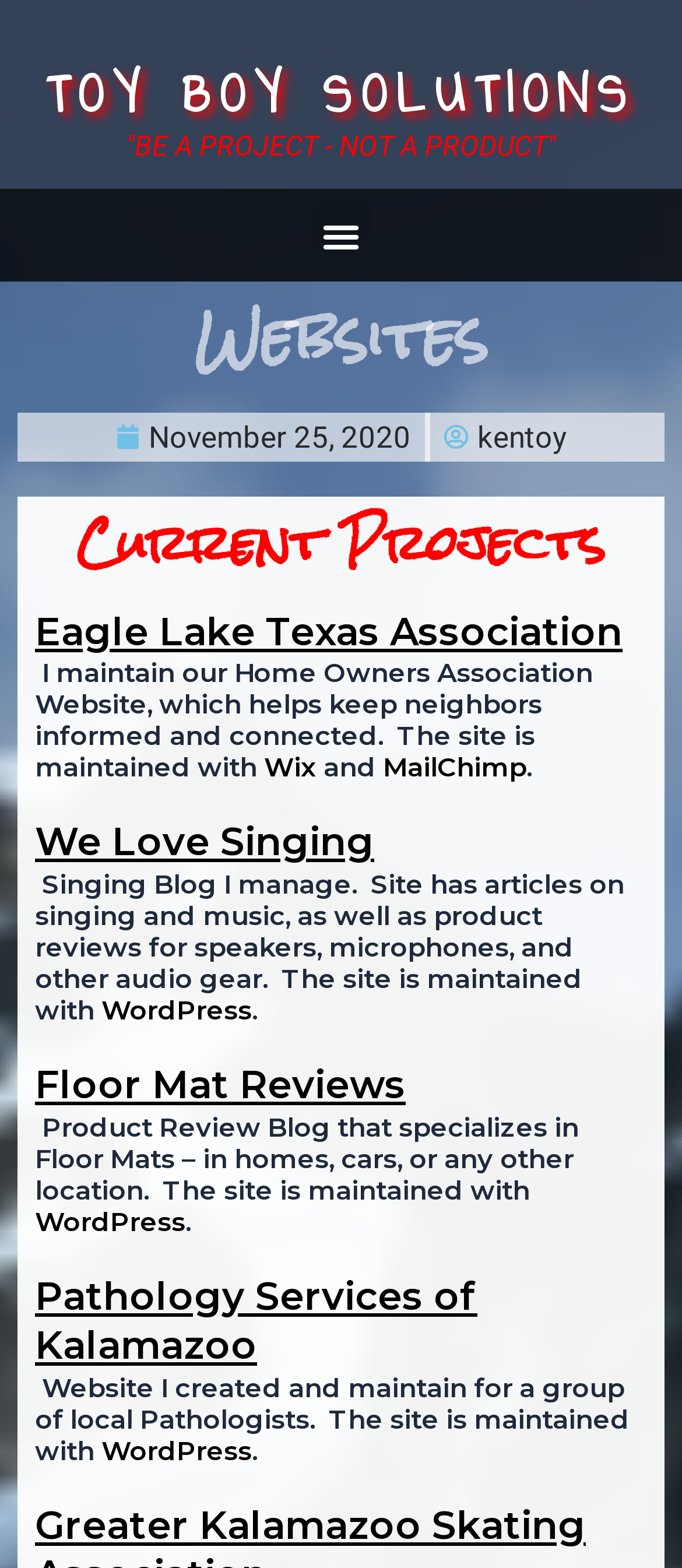Give a short answer using one word or phrase for the question:
What platform is used to maintain the Eagle Lake Texas Association website?

Wix